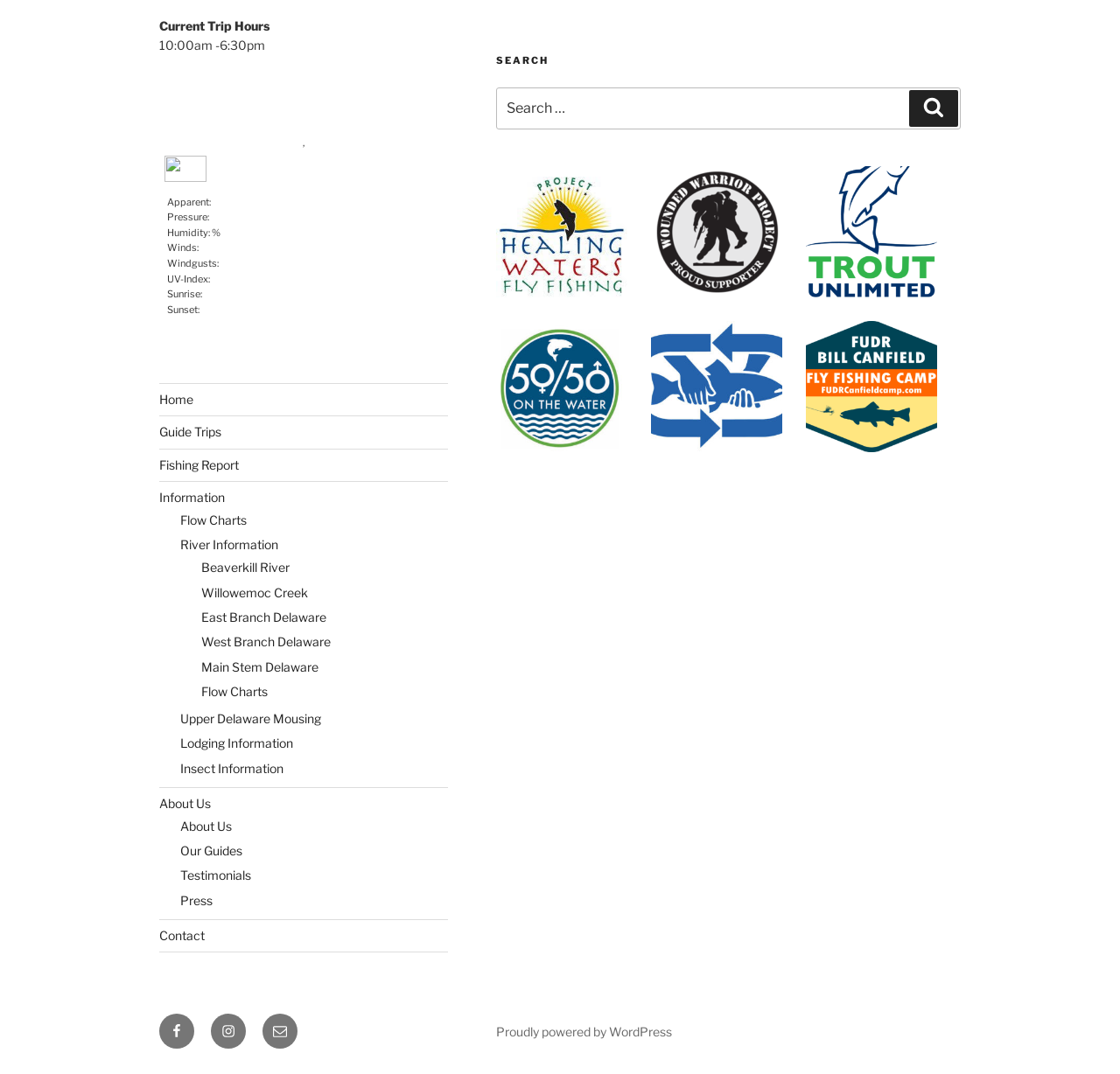Locate the bounding box coordinates of the clickable part needed for the task: "Click on Send".

None